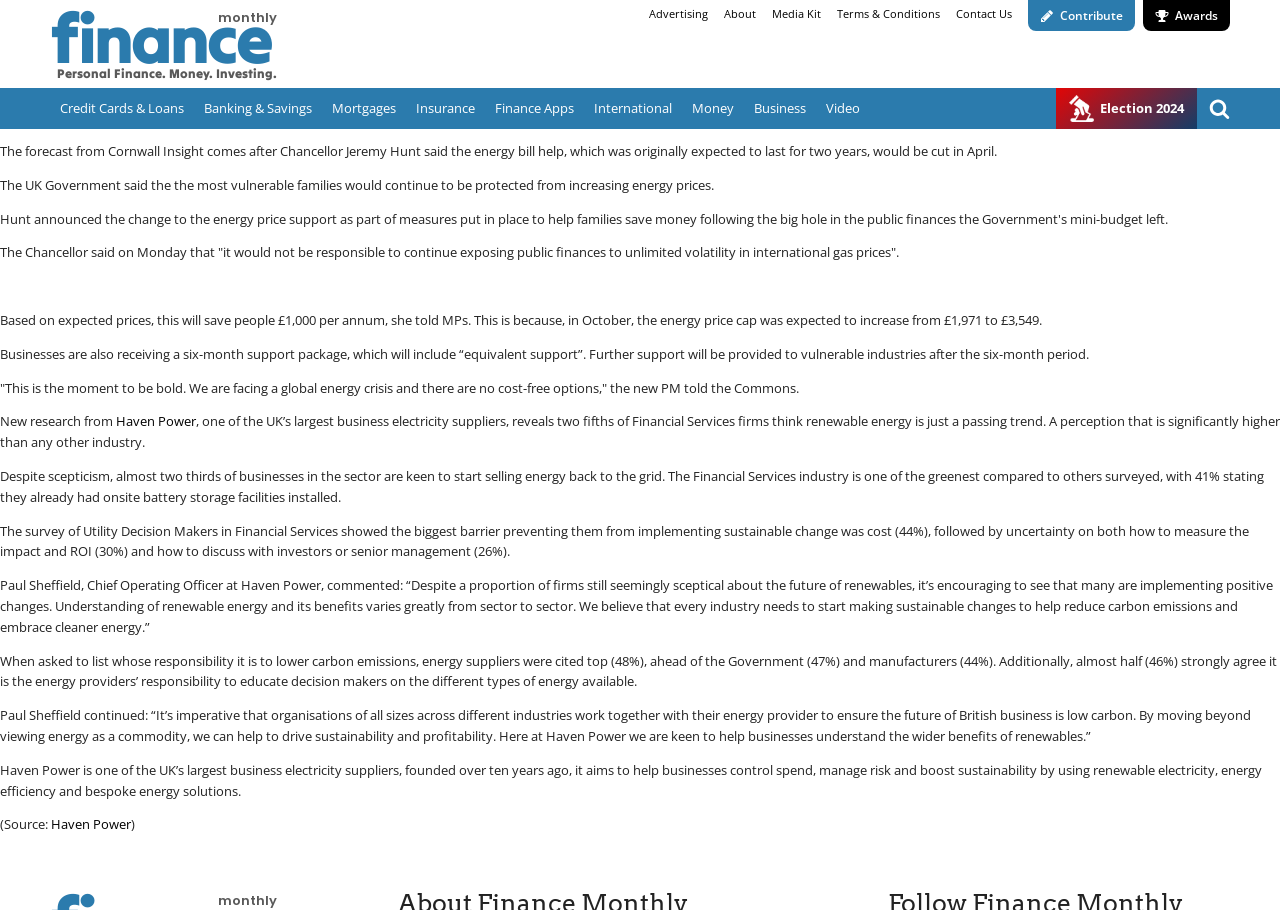What is the main concern of businesses in the Financial Services industry when it comes to implementing sustainable change?
With the help of the image, please provide a detailed response to the question.

The article states that the survey of Utility Decision Makers in Financial Services showed that the biggest barrier preventing them from implementing sustainable change was cost (44%), followed by uncertainty on both how to measure the impact and ROI (30%) and how to discuss with investors or senior management (26%).